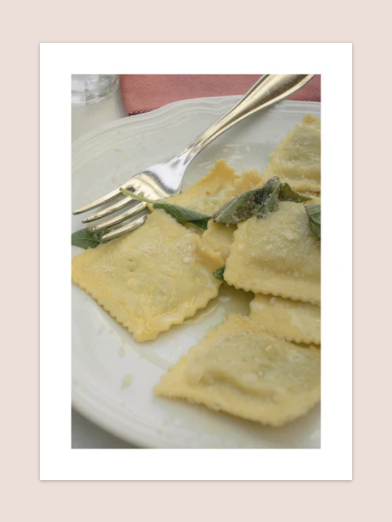What is the material of the fork?
Using the information from the image, give a concise answer in one word or a short phrase.

silver